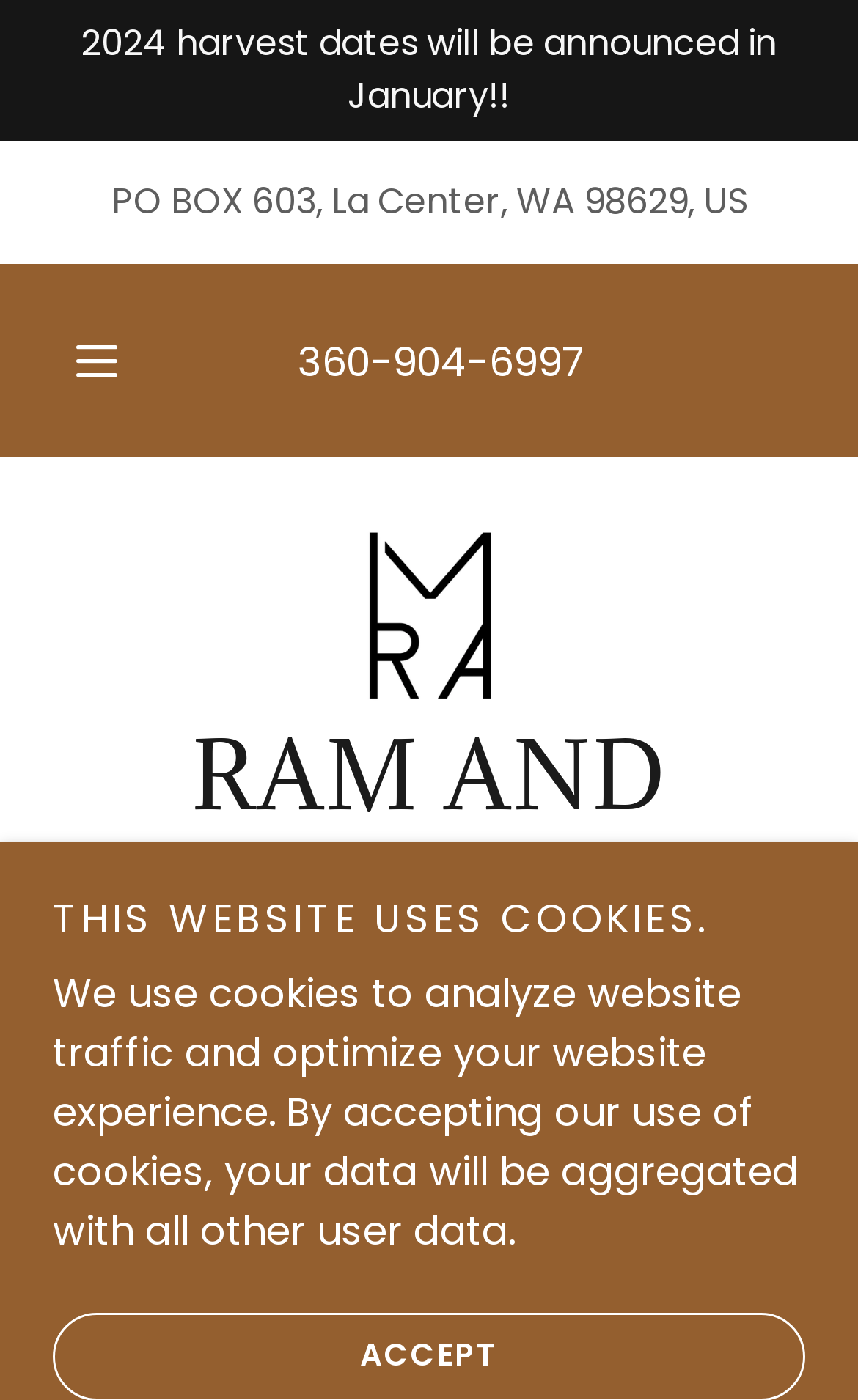Provide a short, one-word or phrase answer to the question below:
What is the purpose of the cookies on the webpage?

to analyze website traffic and optimize user experience